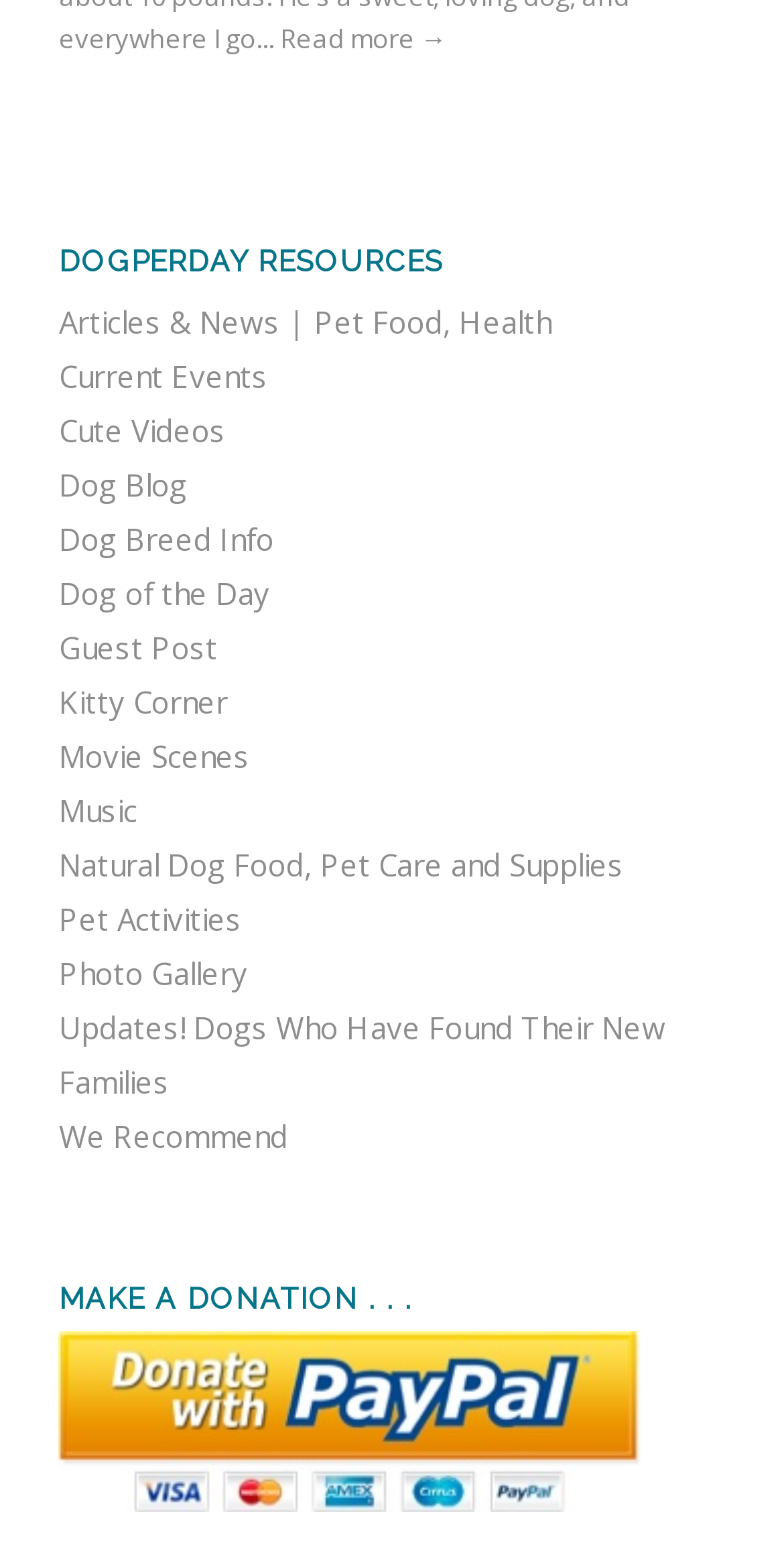Please determine the bounding box coordinates, formatted as (top-left x, top-left y, bottom-right x, bottom-right y), with all values as floating point numbers between 0 and 1. Identify the bounding box of the region described as: Music

[0.075, 0.509, 0.175, 0.535]